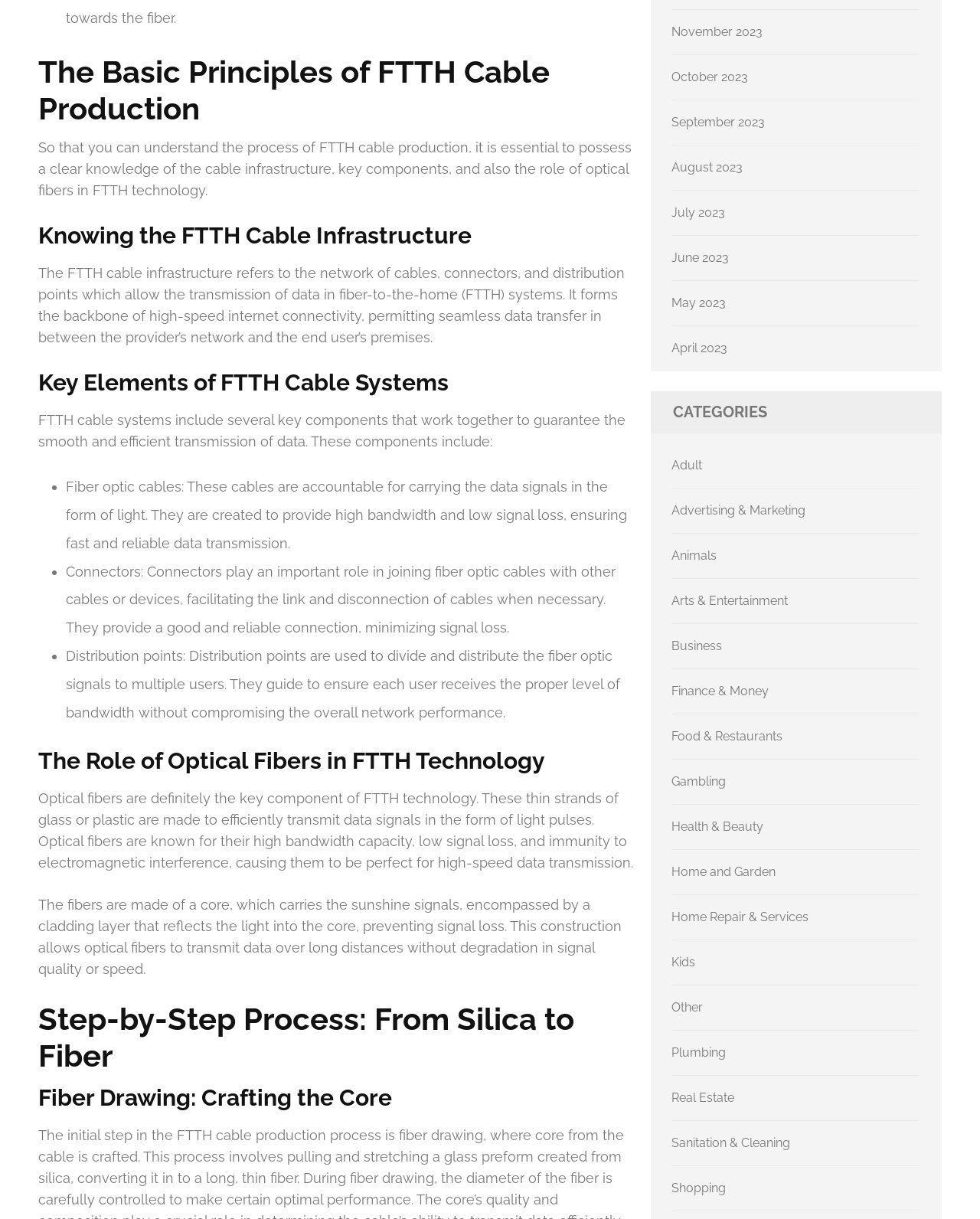Find the bounding box coordinates of the element I should click to carry out the following instruction: "View the 'CATEGORIES' section".

[0.664, 0.321, 0.961, 0.356]